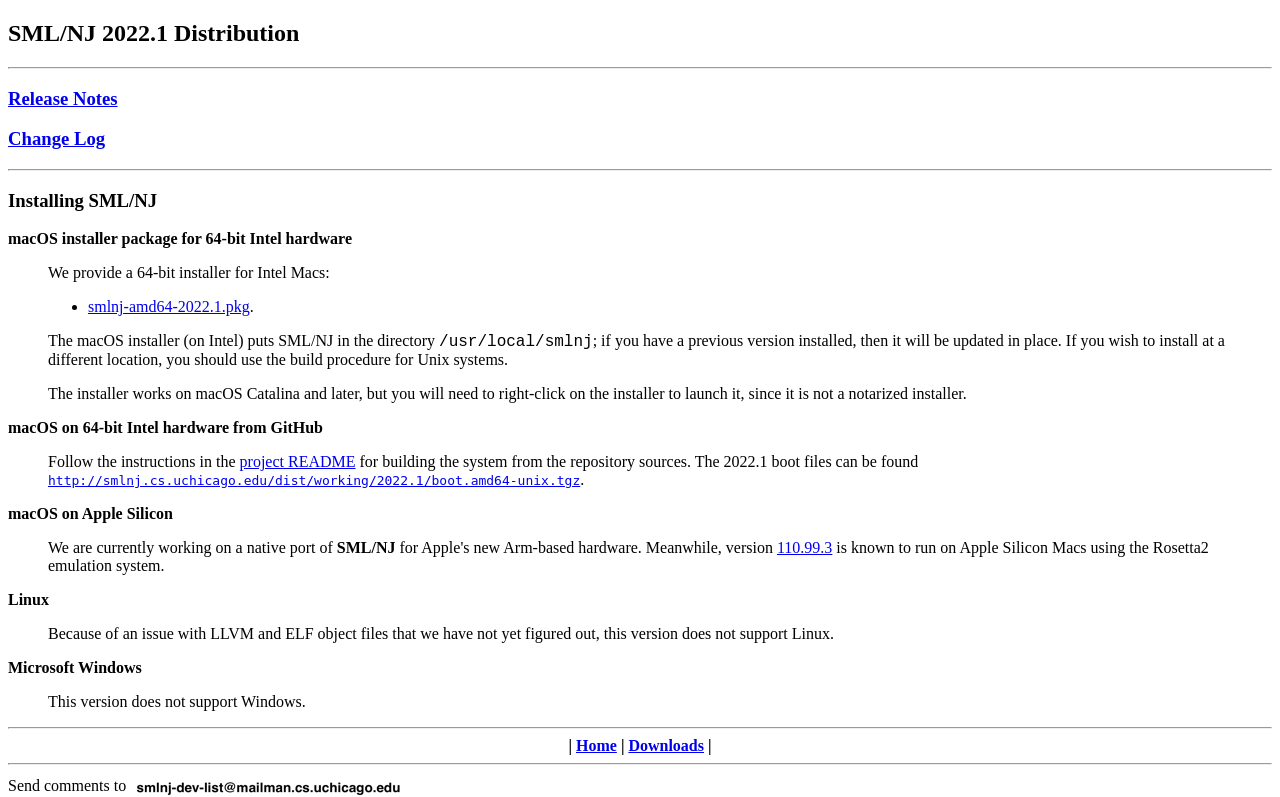Determine the bounding box coordinates of the region I should click to achieve the following instruction: "Read project README". Ensure the bounding box coordinates are four float numbers between 0 and 1, i.e., [left, top, right, bottom].

[0.187, 0.569, 0.278, 0.59]